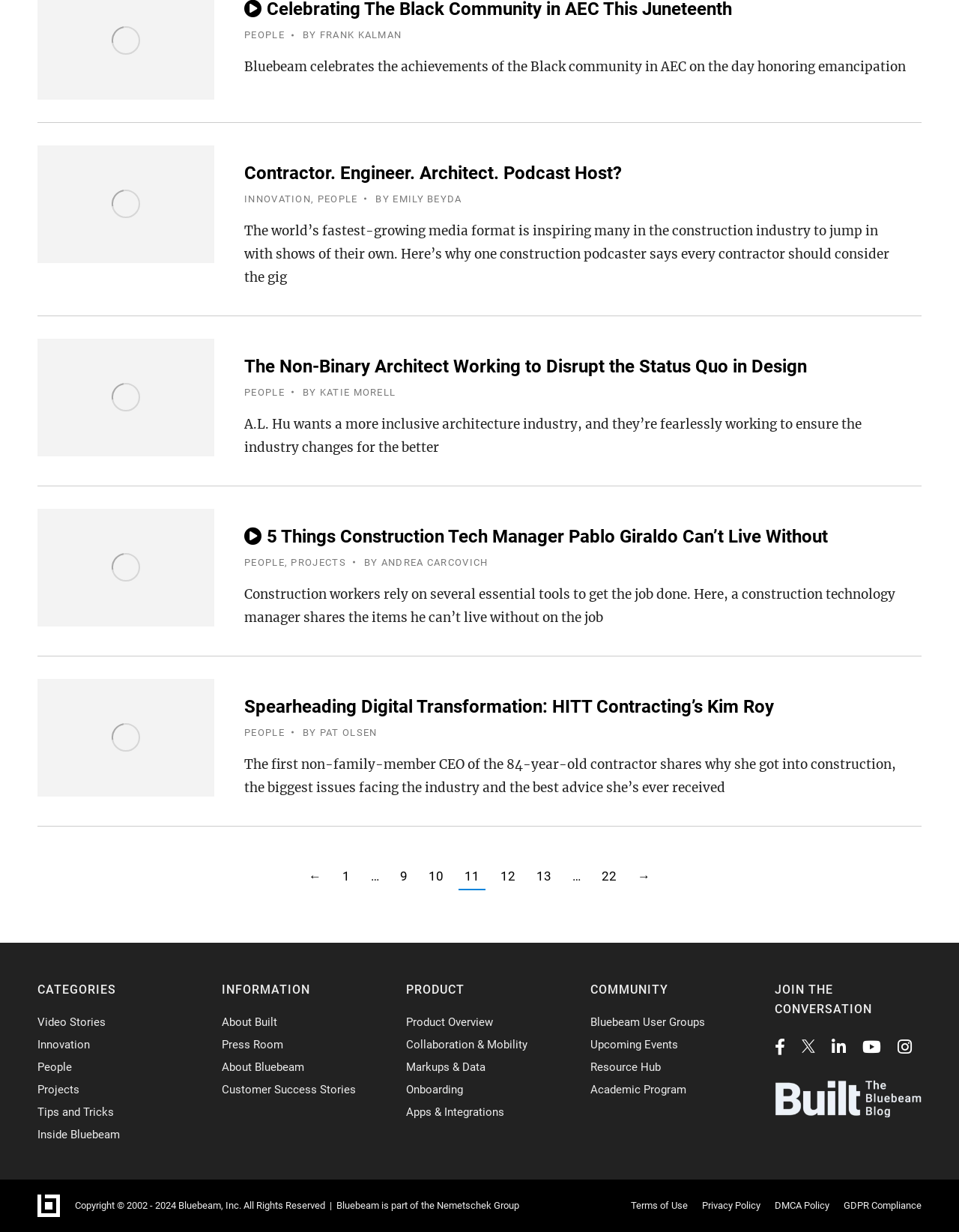Bounding box coordinates should be in the format (top-left x, top-left y, bottom-right x, bottom-right y) and all values should be floating point numbers between 0 and 1. Determine the bounding box coordinate for the UI element described as: Homewares

None